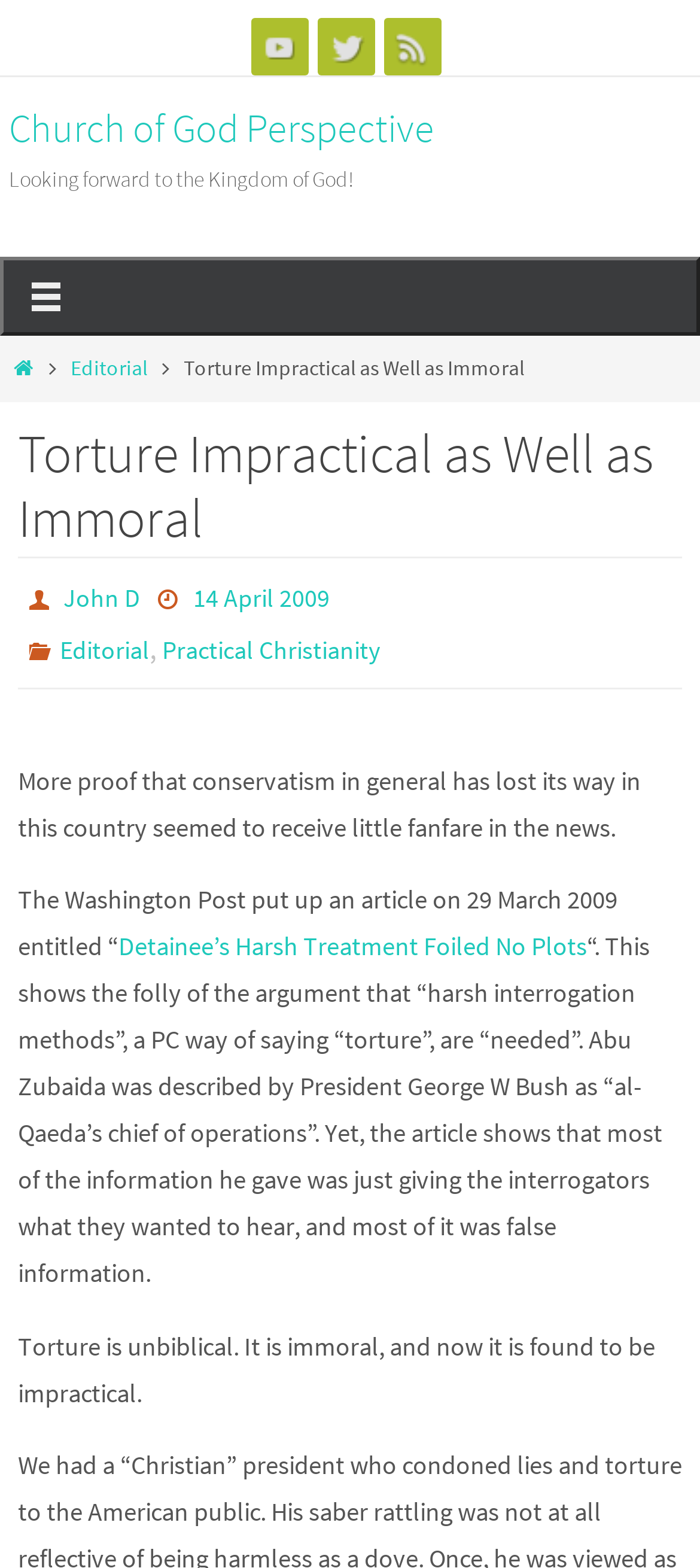Determine the bounding box coordinates of the clickable element necessary to fulfill the instruction: "Check the date of the article". Provide the coordinates as four float numbers within the 0 to 1 range, i.e., [left, top, right, bottom].

[0.276, 0.368, 0.471, 0.391]